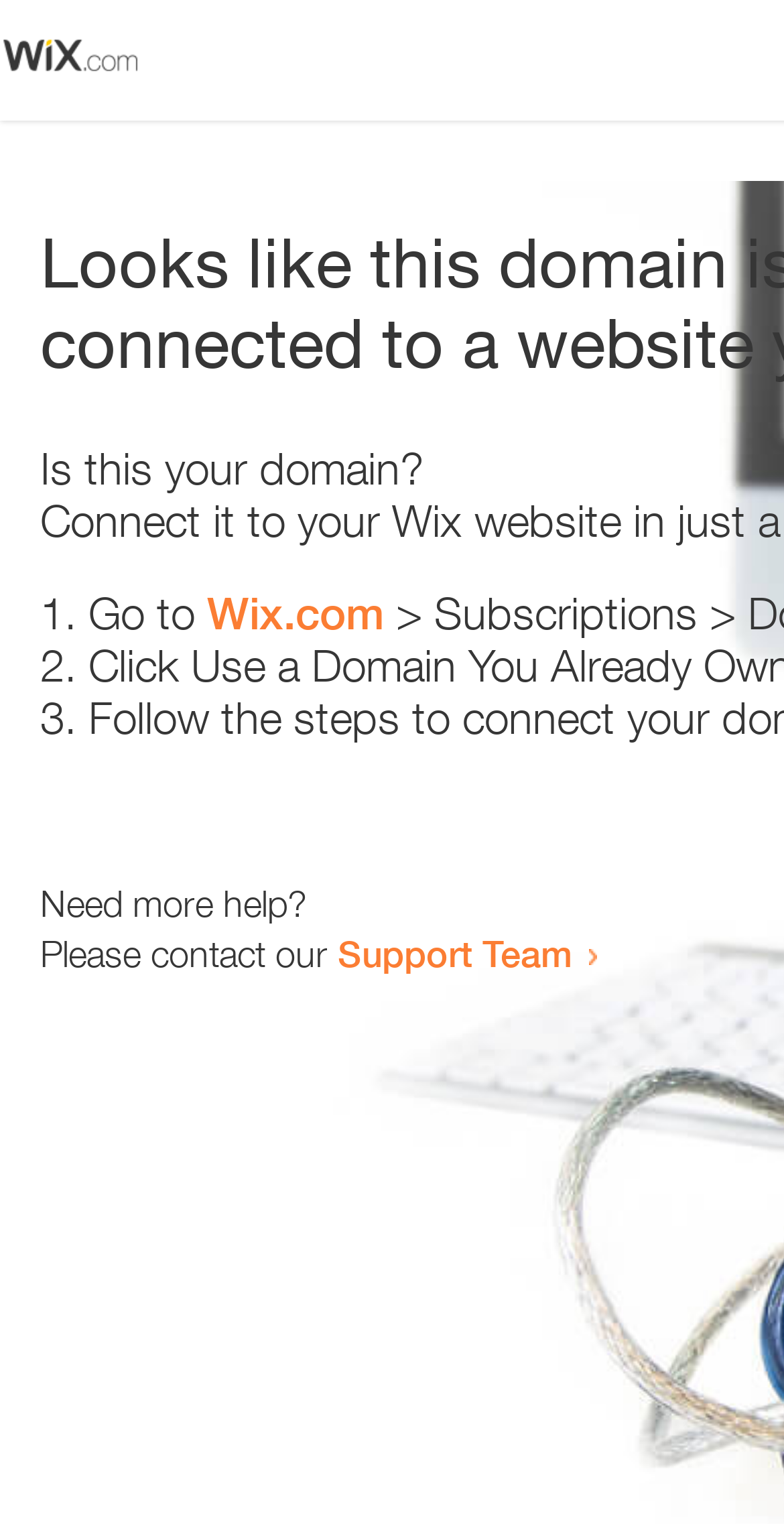Given the element description, predict the bounding box coordinates in the format (top-left x, top-left y, bottom-right x, bottom-right y). Make sure all values are between 0 and 1. Here is the element description: PHP Code Snippets

None